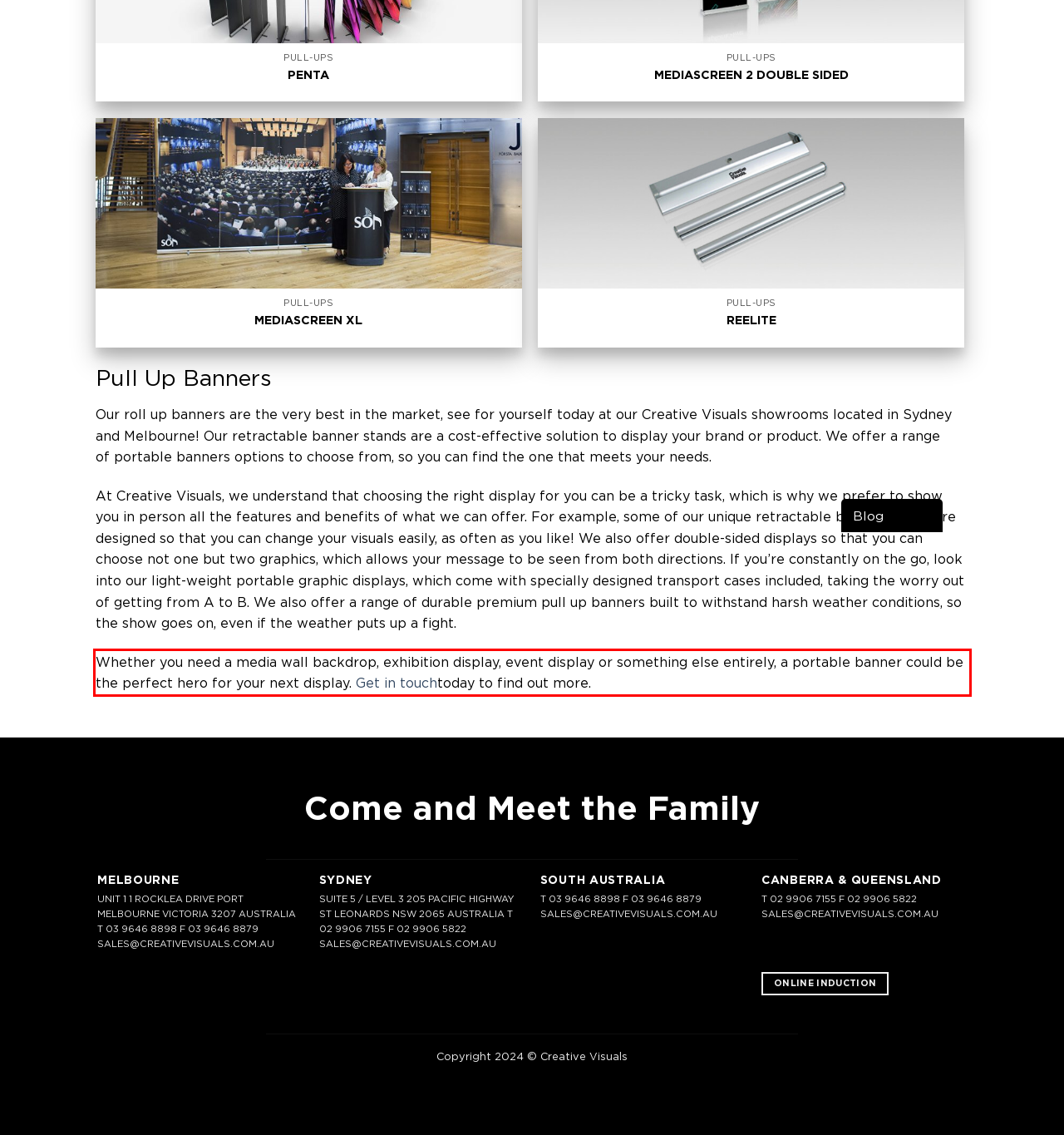Given a screenshot of a webpage with a red bounding box, extract the text content from the UI element inside the red bounding box.

Whether you need a media wall backdrop, exhibition display, event display or something else entirely, a portable banner could be the perfect hero for your next display. Get in touchtoday to find out more.